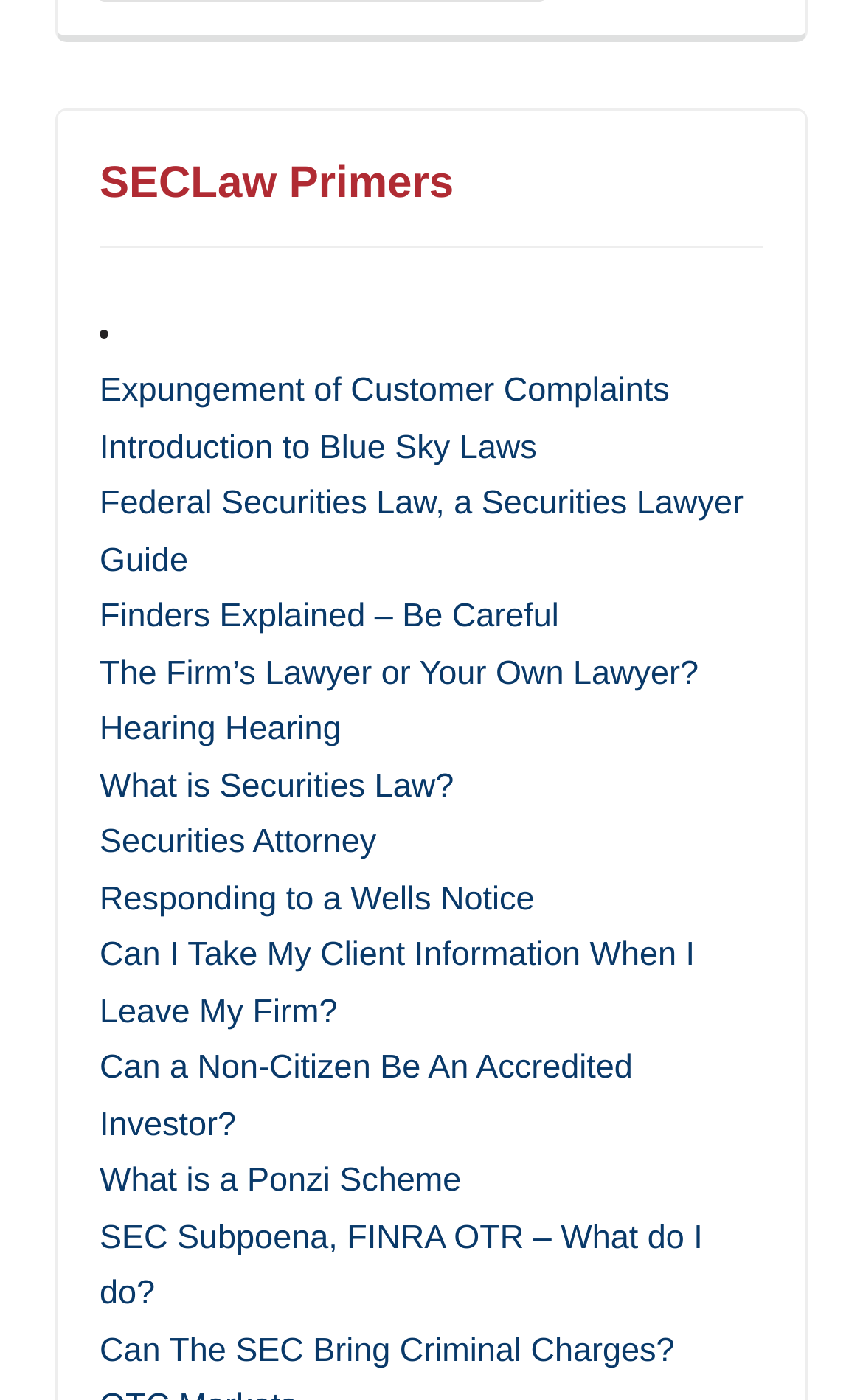Is there a link about Ponzi Schemes on this webpage?
Based on the image, give a one-word or short phrase answer.

Yes